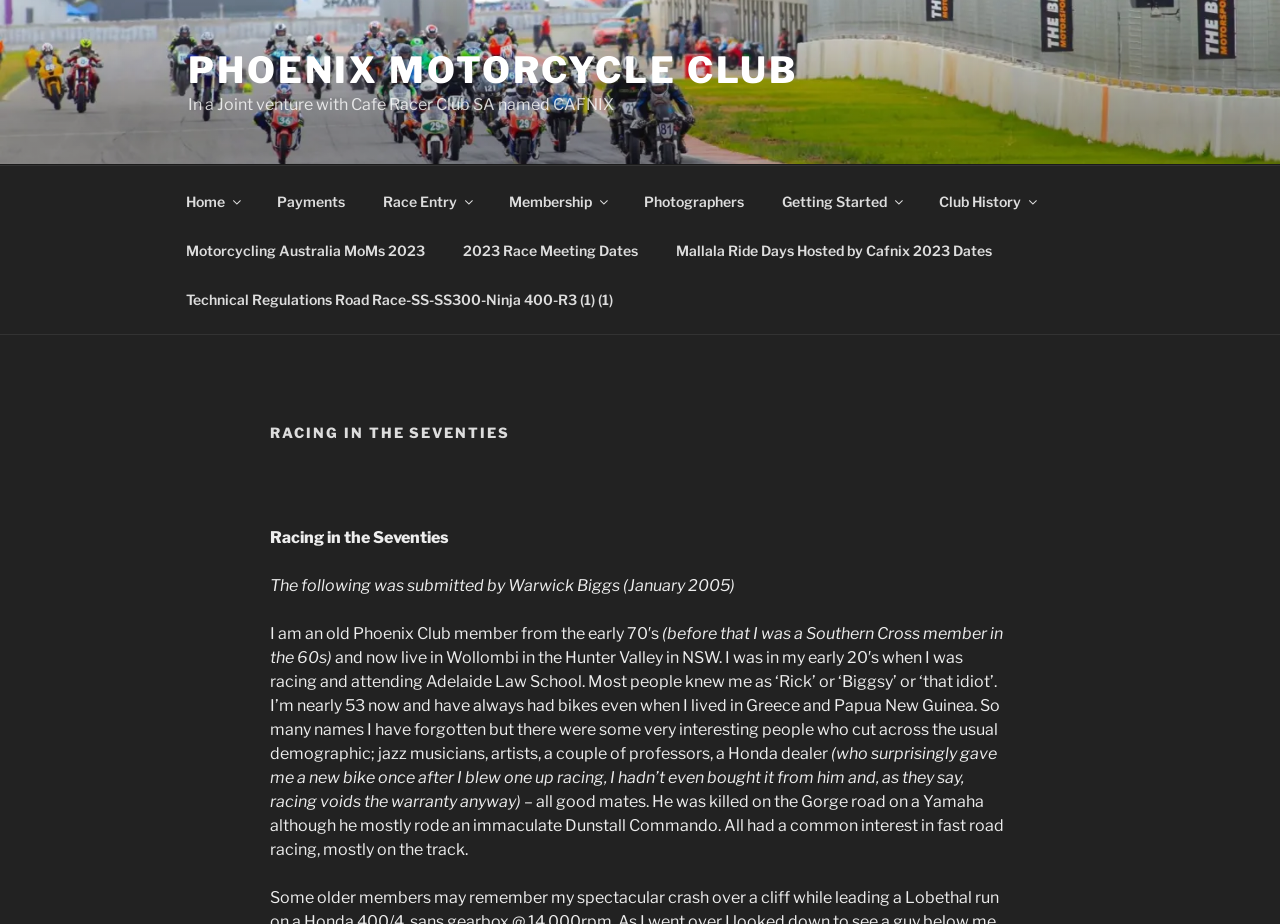Please find the bounding box coordinates of the element that must be clicked to perform the given instruction: "Read about Racing in the Seventies". The coordinates should be four float numbers from 0 to 1, i.e., [left, top, right, bottom].

[0.211, 0.458, 0.789, 0.479]